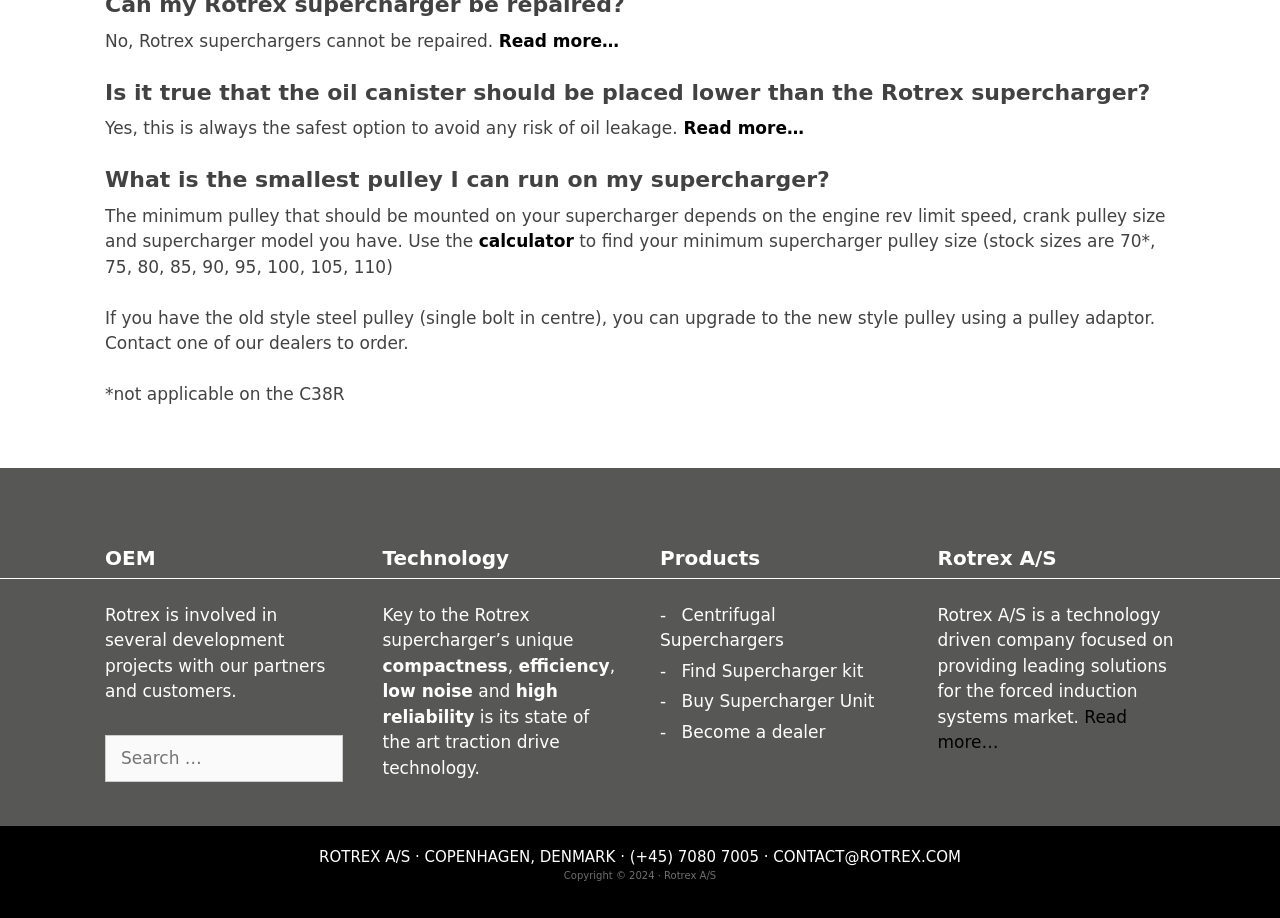Pinpoint the bounding box coordinates of the element you need to click to execute the following instruction: "Search for supercharger kits". The bounding box should be represented by four float numbers between 0 and 1, in the format [left, top, right, bottom].

[0.082, 0.8, 0.268, 0.852]